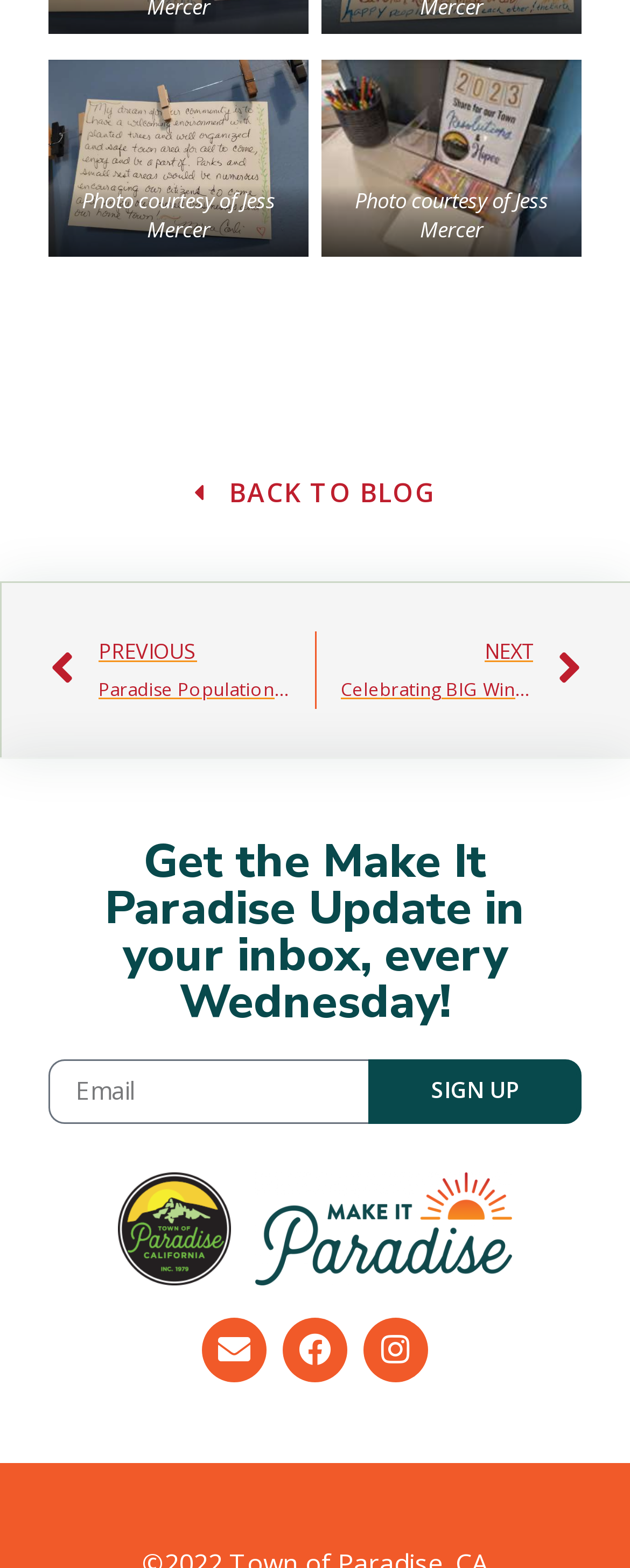How many navigation links are available?
Please give a well-detailed answer to the question.

I found three navigation links: 'BACK TO BLOG', 'Prev', and 'NEXT', which indicates that there are three navigation links available on the webpage.